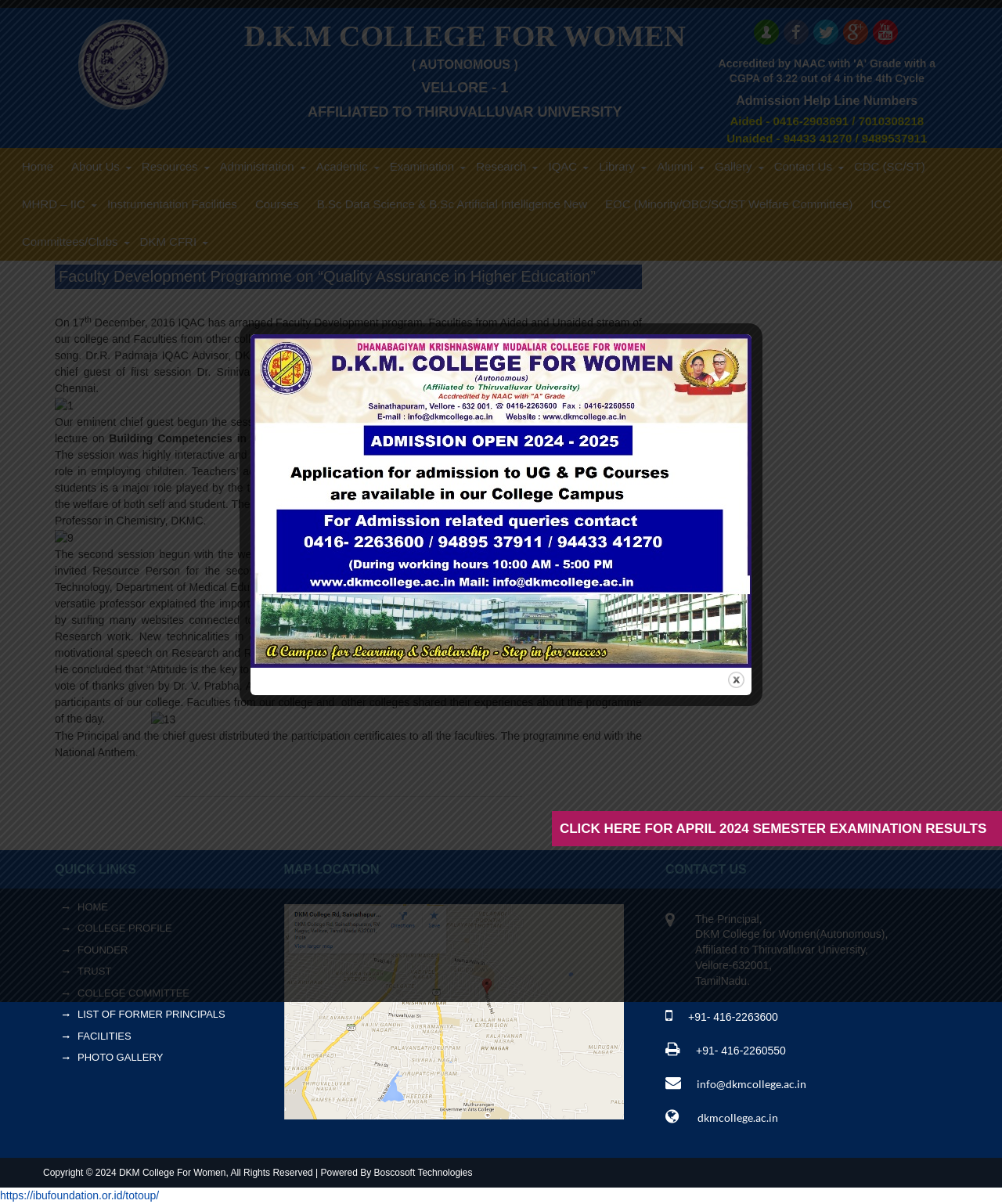Find the bounding box coordinates of the clickable region needed to perform the following instruction: "Click on Contact Us". The coordinates should be provided as four float numbers between 0 and 1, i.e., [left, top, right, bottom].

[0.765, 0.123, 0.842, 0.154]